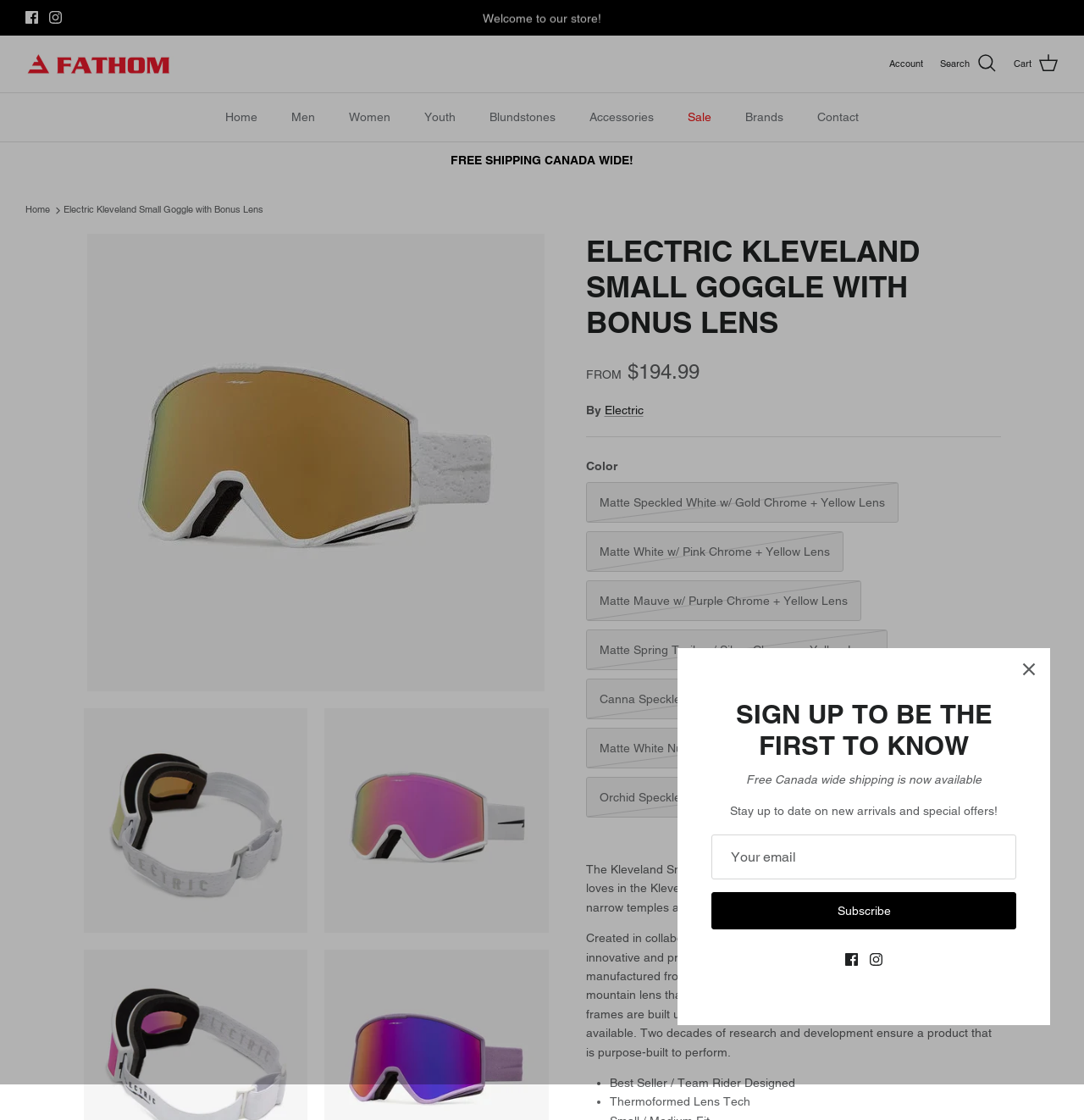Provide the bounding box coordinates of the section that needs to be clicked to accomplish the following instruction: "Click the 'Fathom Boards' link."

[0.023, 0.047, 0.16, 0.067]